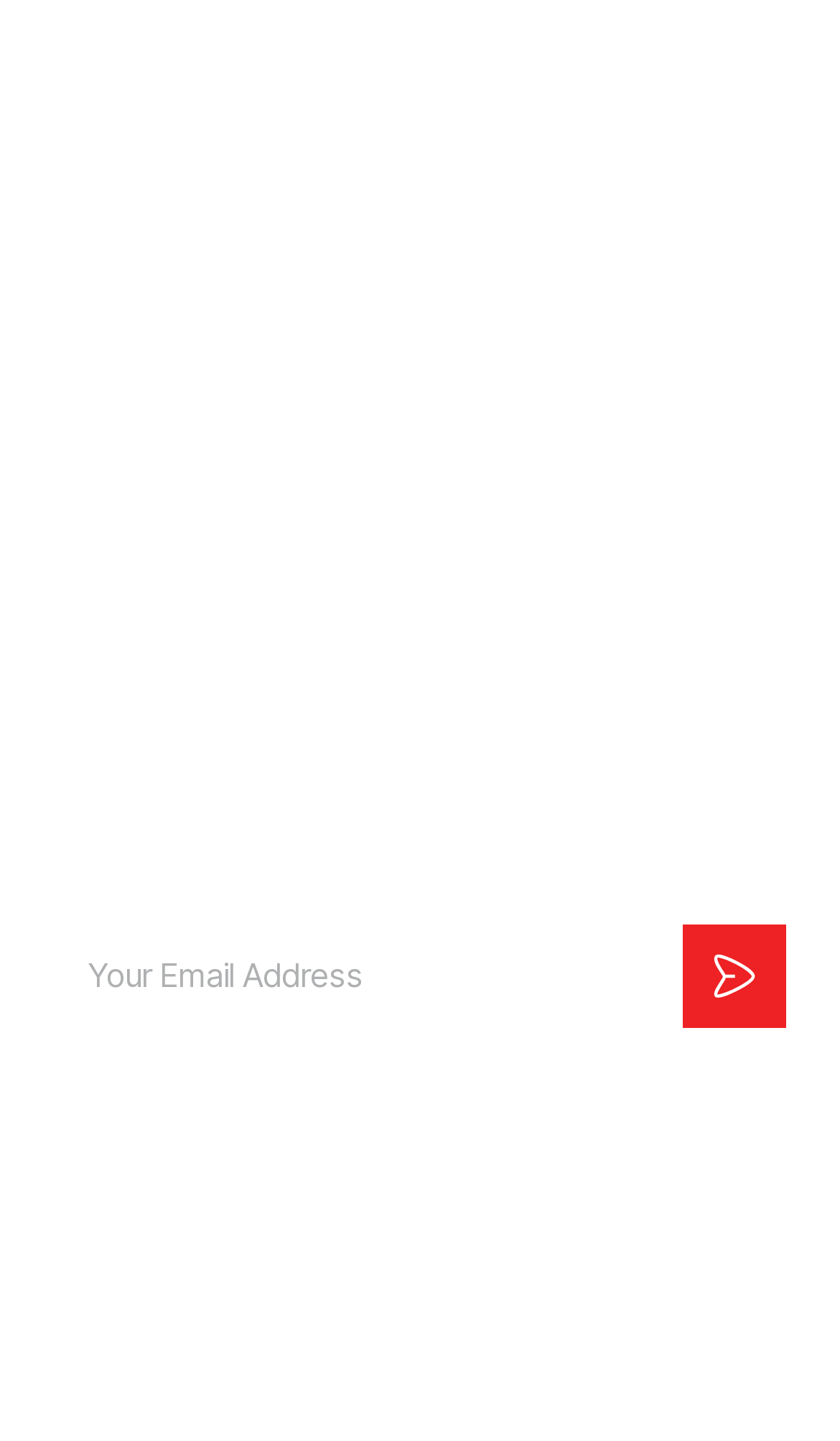Show the bounding box coordinates for the HTML element as described: "Who We Are".

[0.526, 0.267, 0.744, 0.301]